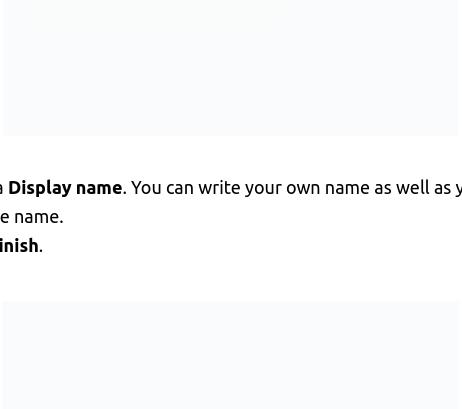Answer the question below using just one word or a short phrase: 
What is the tone of the text in the interface element?

Encouraging